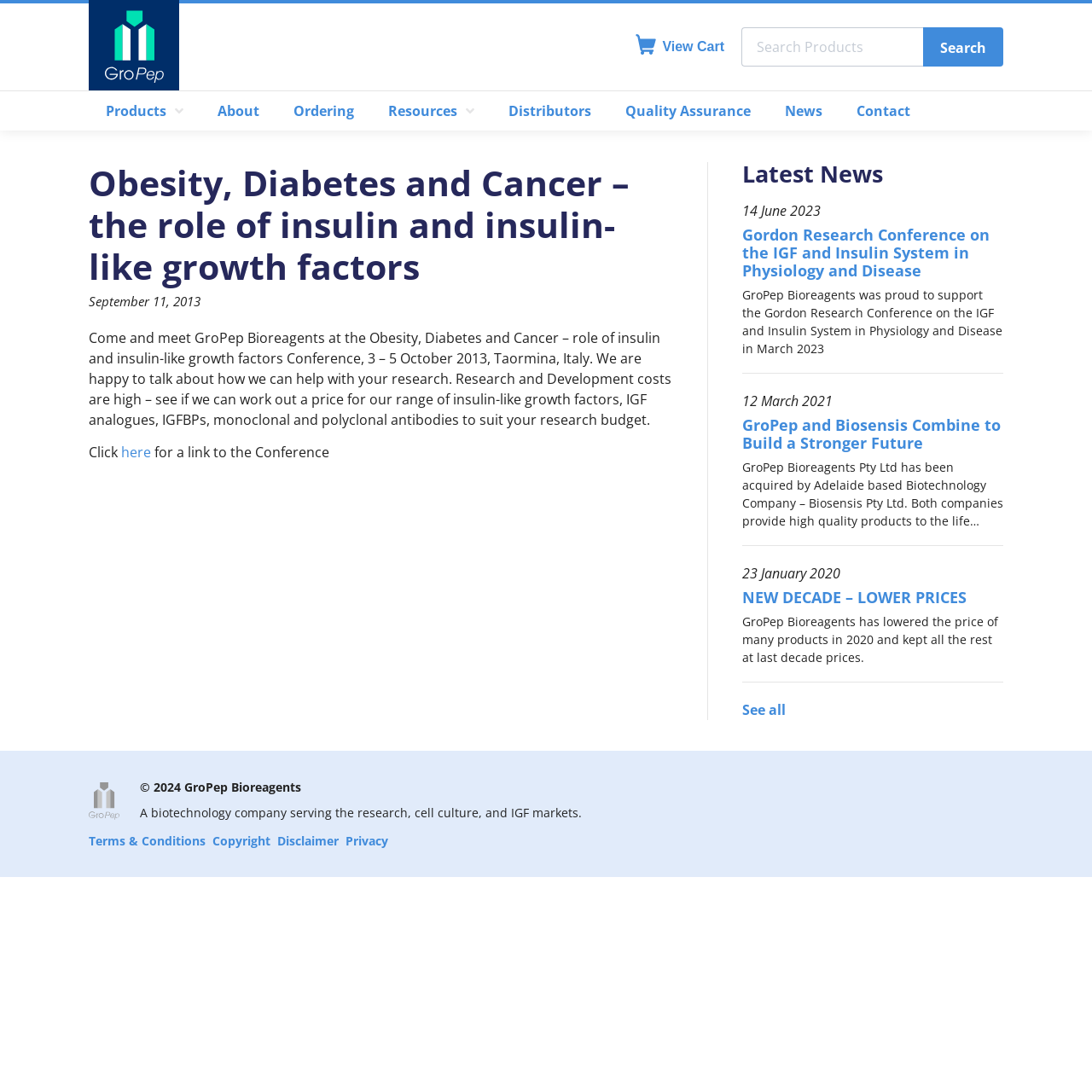Pinpoint the bounding box coordinates of the area that should be clicked to complete the following instruction: "View Cart". The coordinates must be given as four float numbers between 0 and 1, i.e., [left, top, right, bottom].

[0.577, 0.031, 0.663, 0.055]